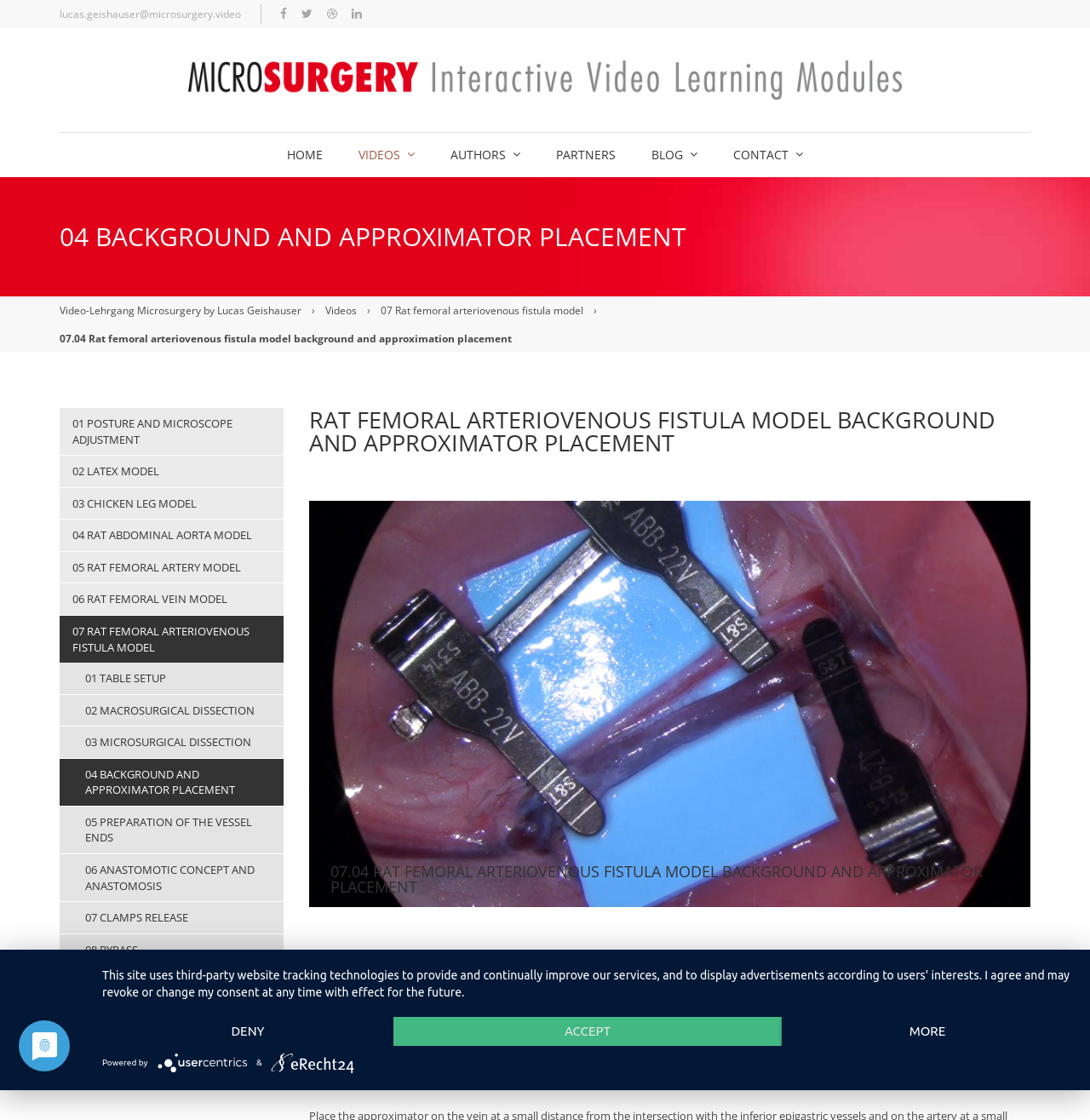What is the current section of the webpage about?
Please utilize the information in the image to give a detailed response to the question.

The current section of the webpage is about 'Background and approximator placement' as indicated by the heading 'RAT FEMORAL ARTERIOVENOUS FISTULA MODEL BACKGROUND AND APPROXIMATOR PLACEMENT' and the text that follows.